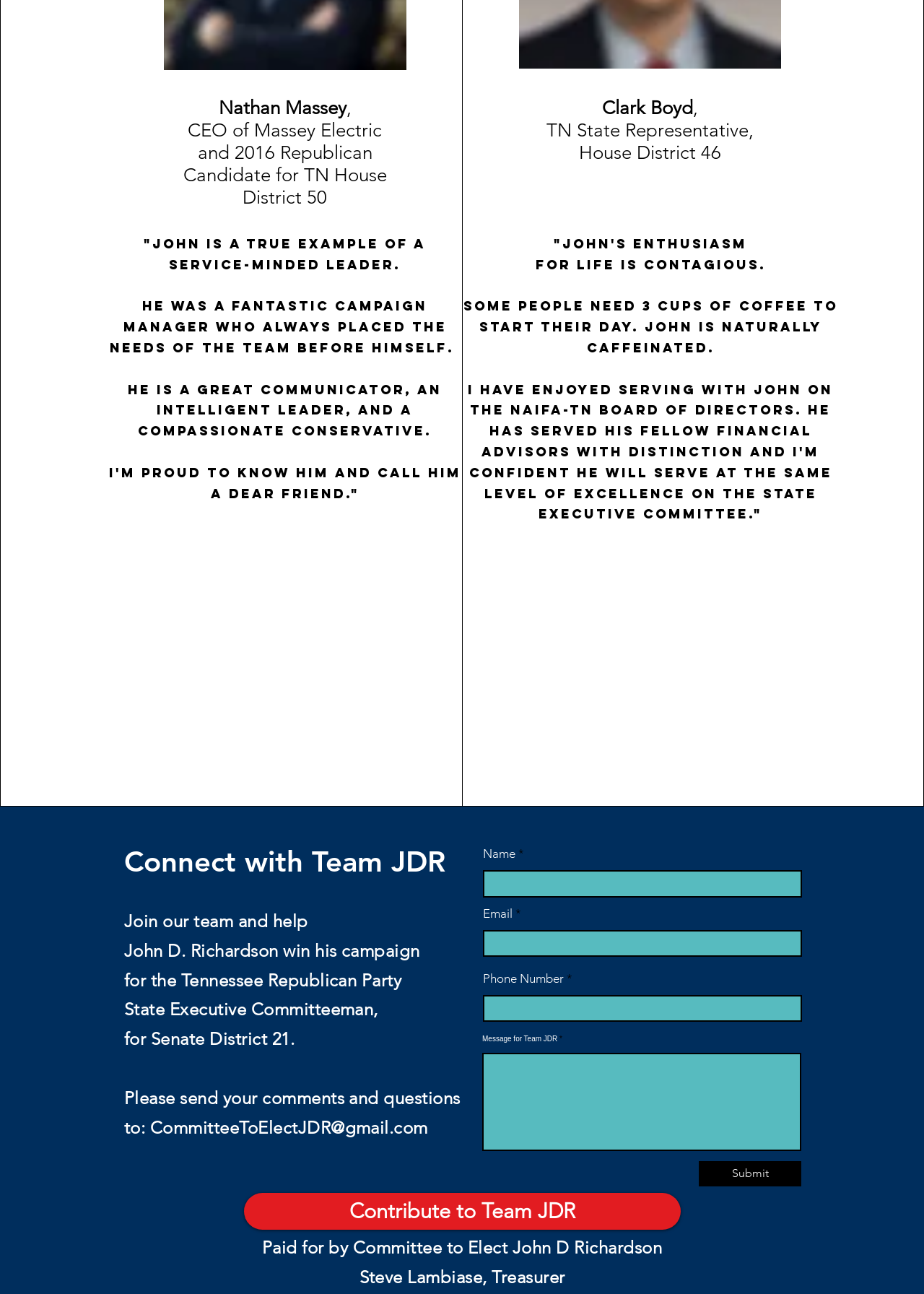Give a one-word or one-phrase response to the question: 
How many blockquotes are on the webpage?

7